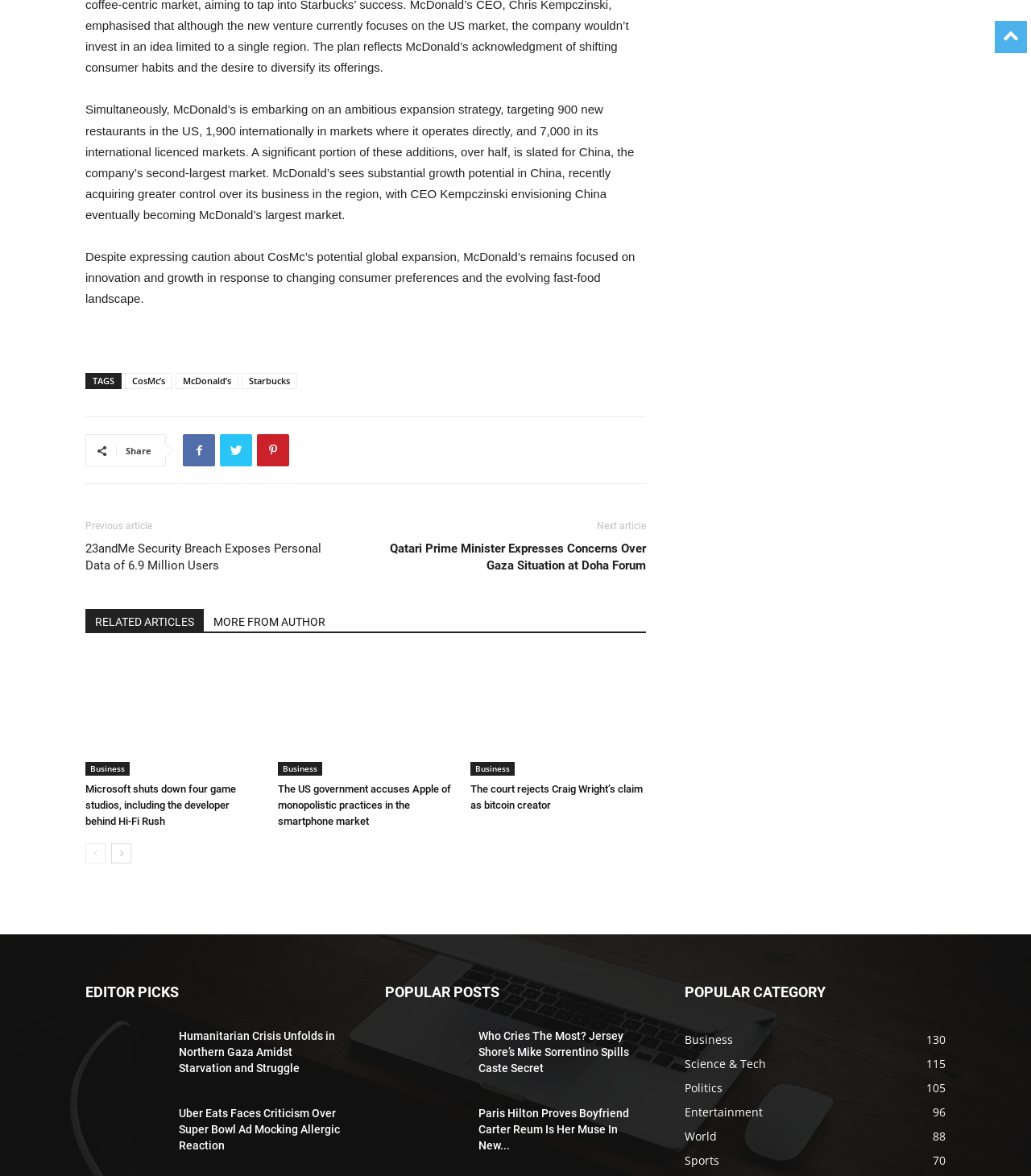Give a short answer using one word or phrase for the question:
How many links are in the footer section?

7